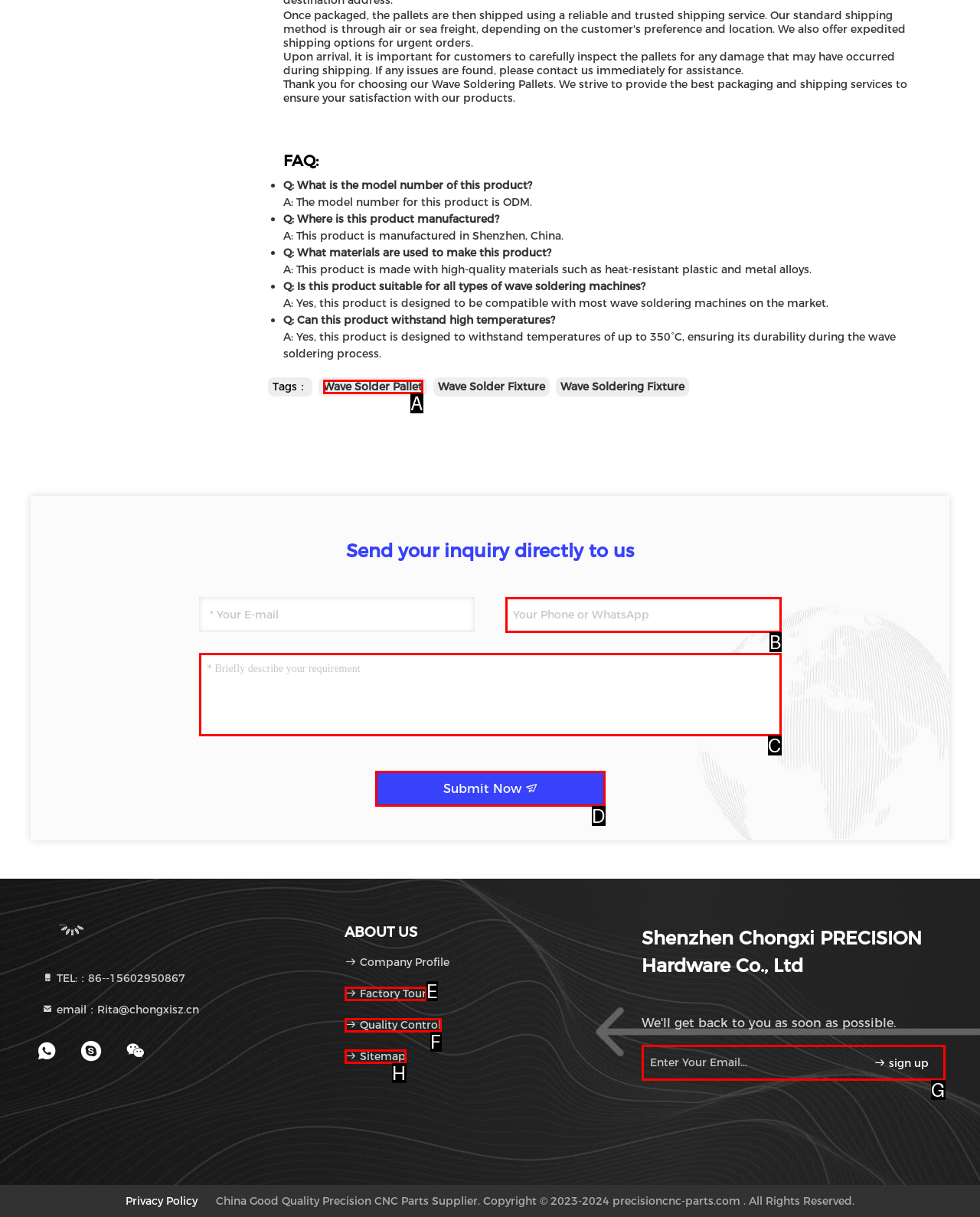Select the HTML element that matches the description: 4 In the King's Service. Provide the letter of the chosen option as your answer.

None